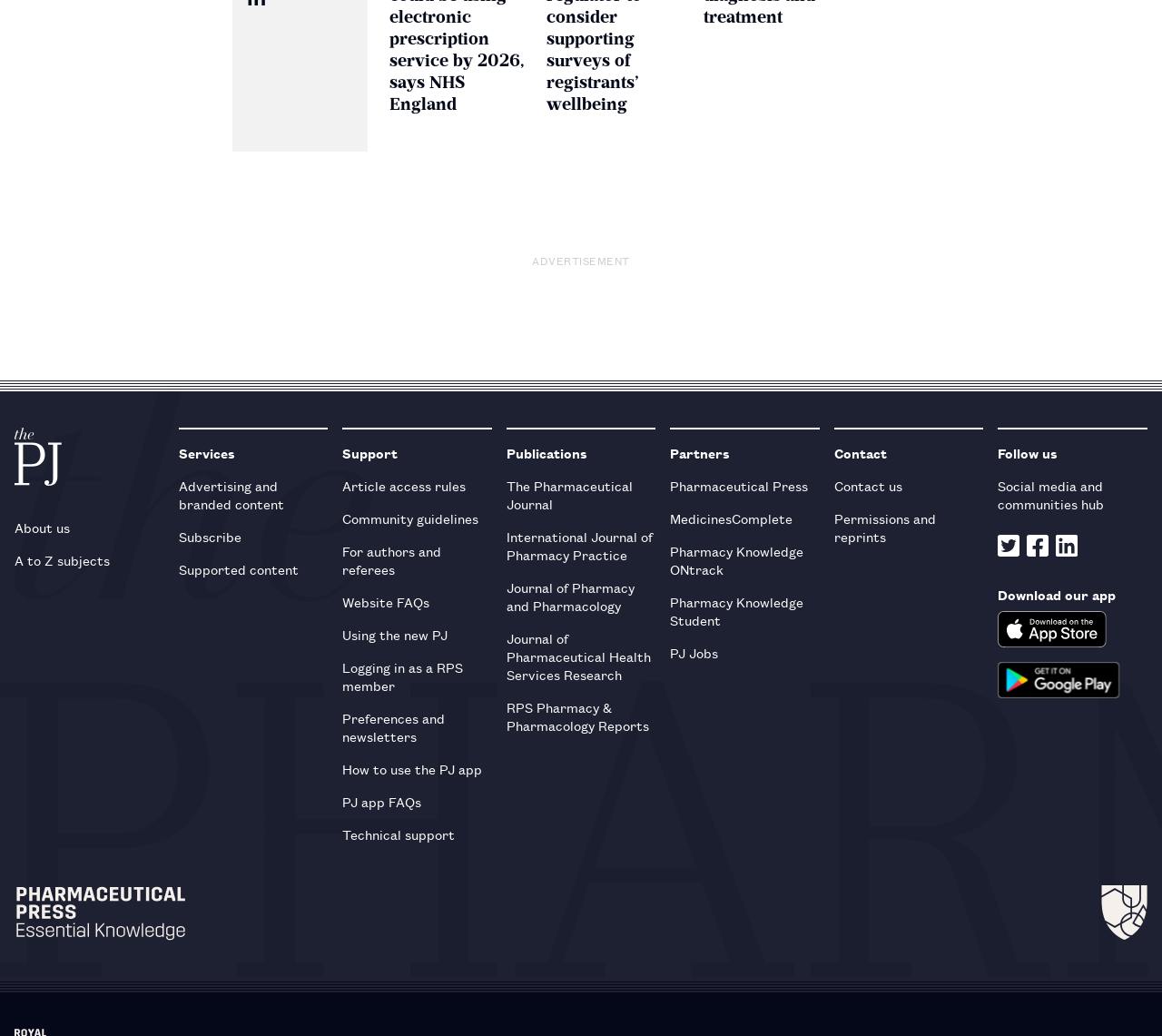Can you specify the bounding box coordinates for the region that should be clicked to fulfill this instruction: "Follow us on Twitter".

[0.859, 0.516, 0.878, 0.541]